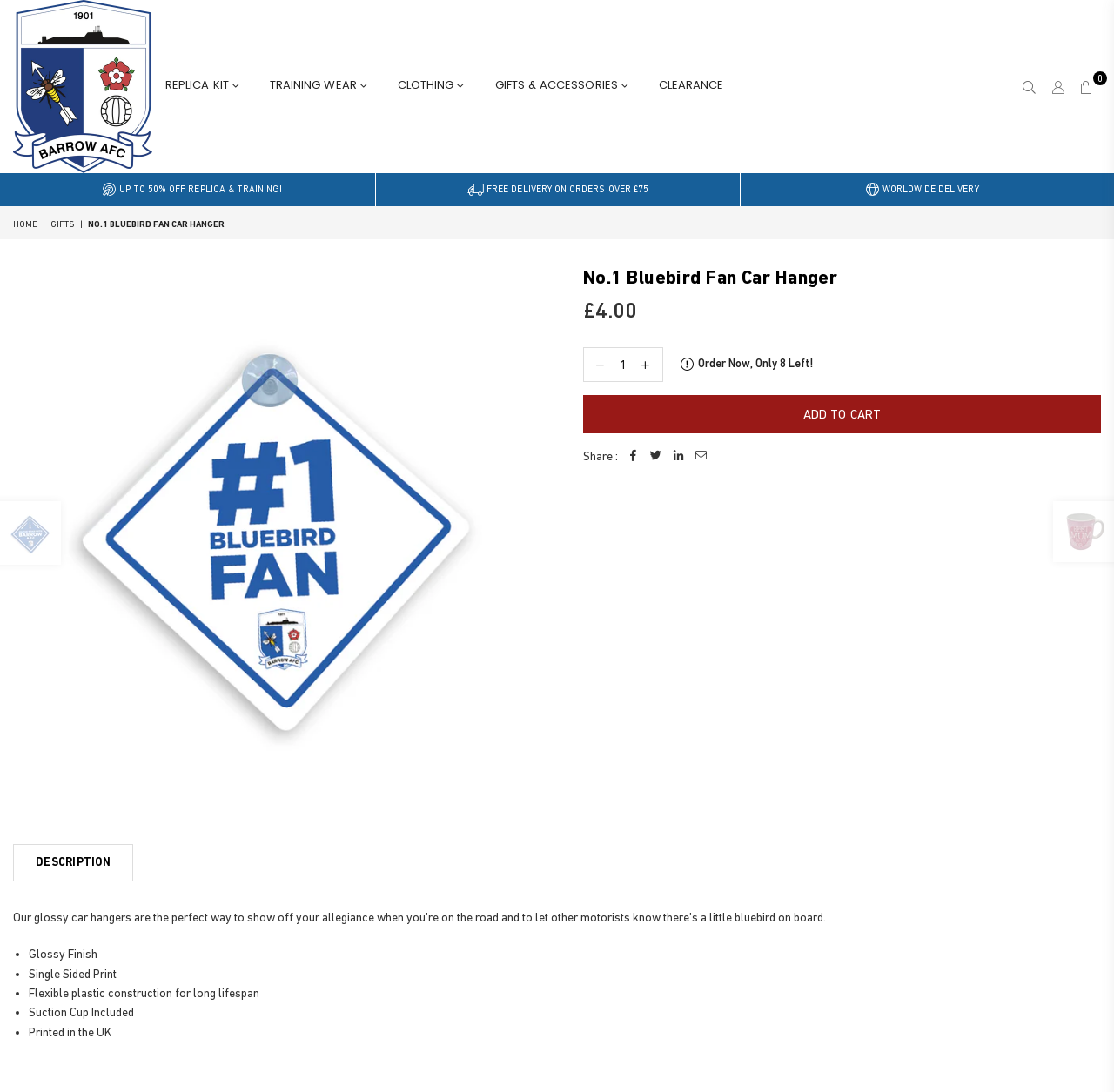Answer the question in one word or a short phrase:
How much does the product cost?

£4.00